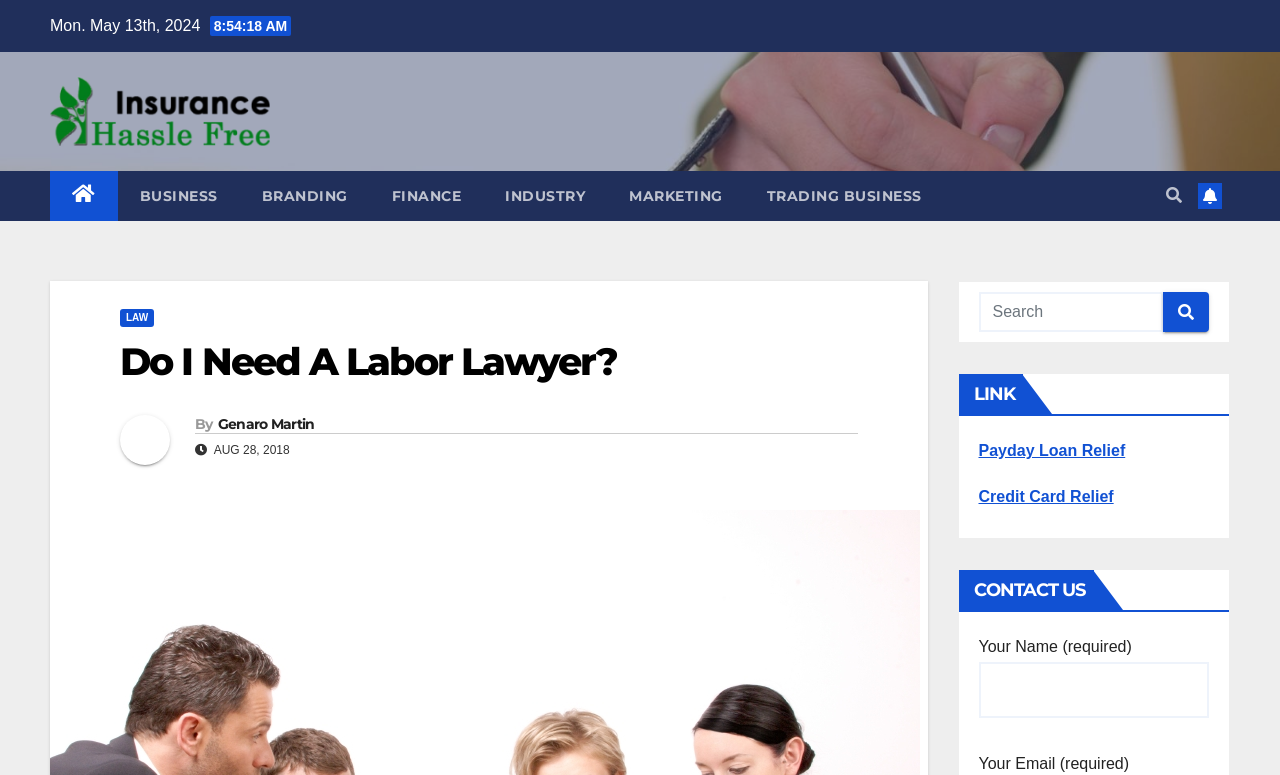Please mark the clickable region by giving the bounding box coordinates needed to complete this instruction: "Enter your name in the contact form".

[0.764, 0.854, 0.945, 0.926]